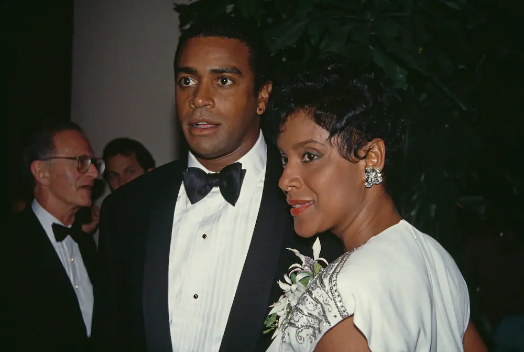Please analyze the image and give a detailed answer to the question:
What is the woman's gown color?

The caption explicitly states that the woman is wearing a stunning white gown, which complements her exquisite jewelry and adds to her sophisticated style.